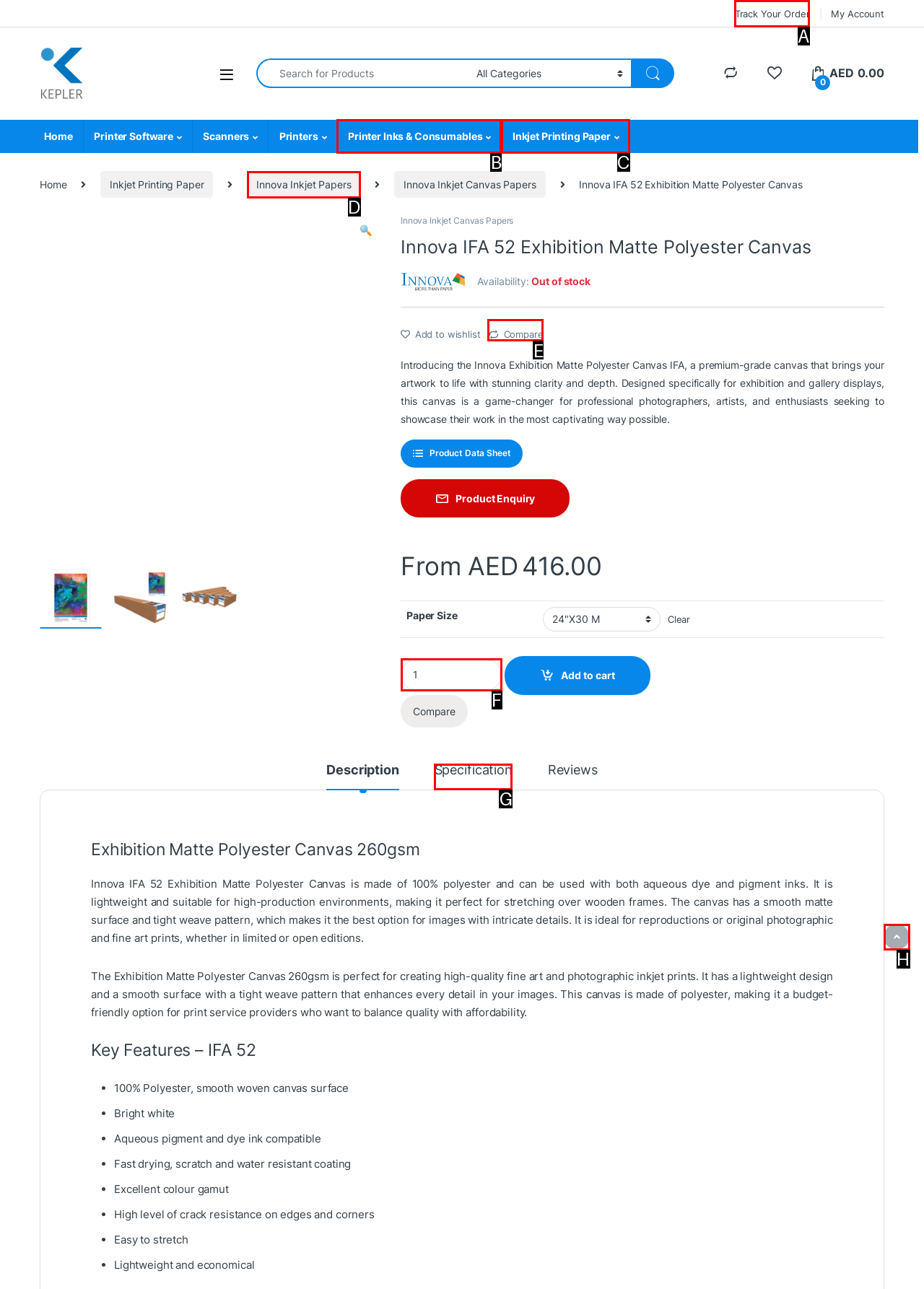Select the proper HTML element to perform the given task: Track your order Answer with the corresponding letter from the provided choices.

A